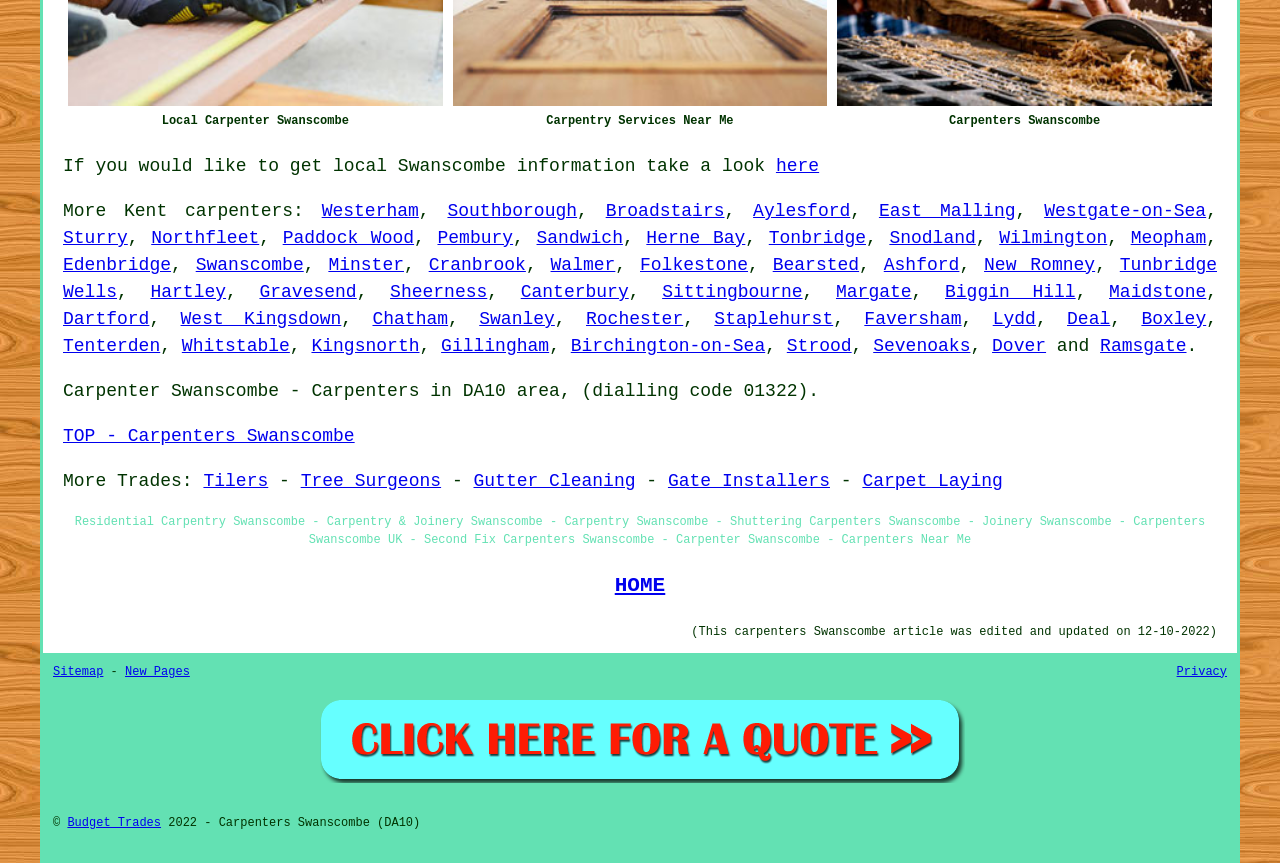What is the purpose of the links on the webpage?
Please respond to the question with a detailed and well-explained answer.

The links on the webpage are related to various locations, such as Kent, Westerham, and Southborough, suggesting that their purpose is to provide local information or services.